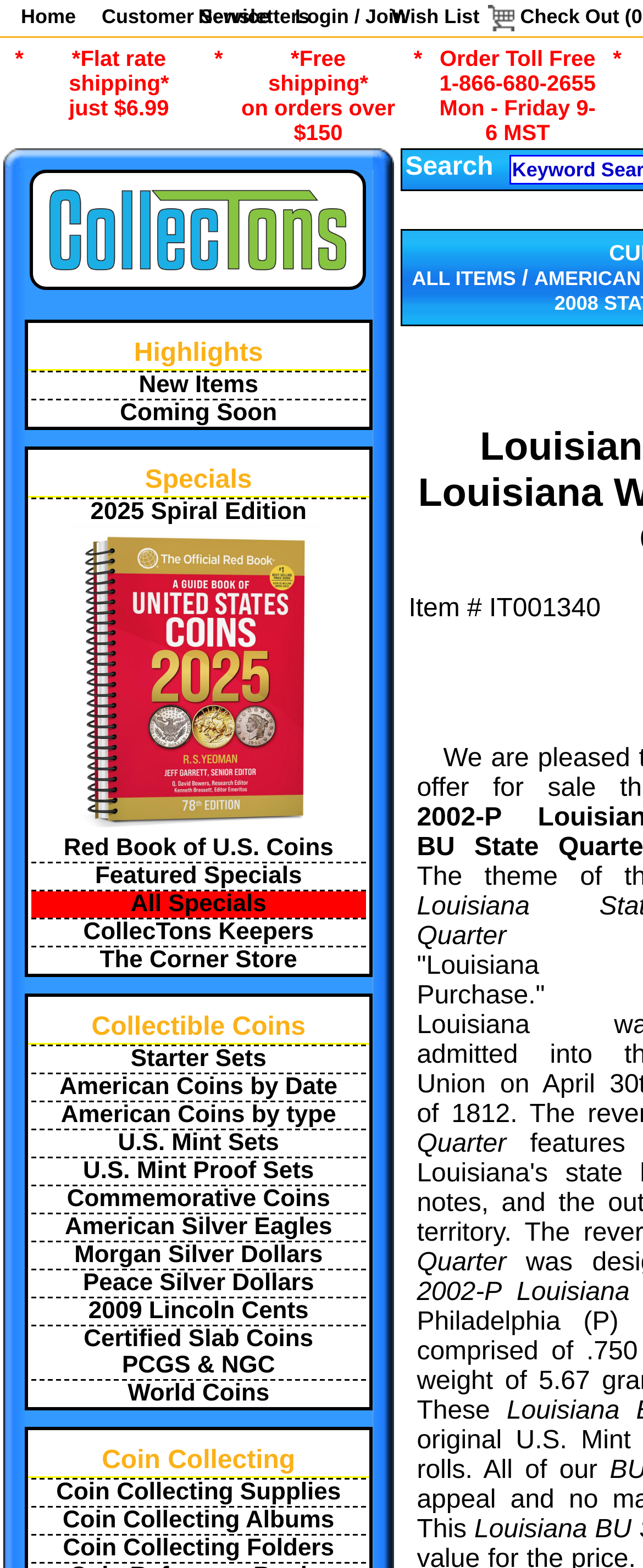Identify the bounding box coordinates for the element you need to click to achieve the following task: "View your shopping cart". The coordinates must be four float values ranging from 0 to 1, formatted as [left, top, right, bottom].

[0.759, 0.003, 0.801, 0.02]